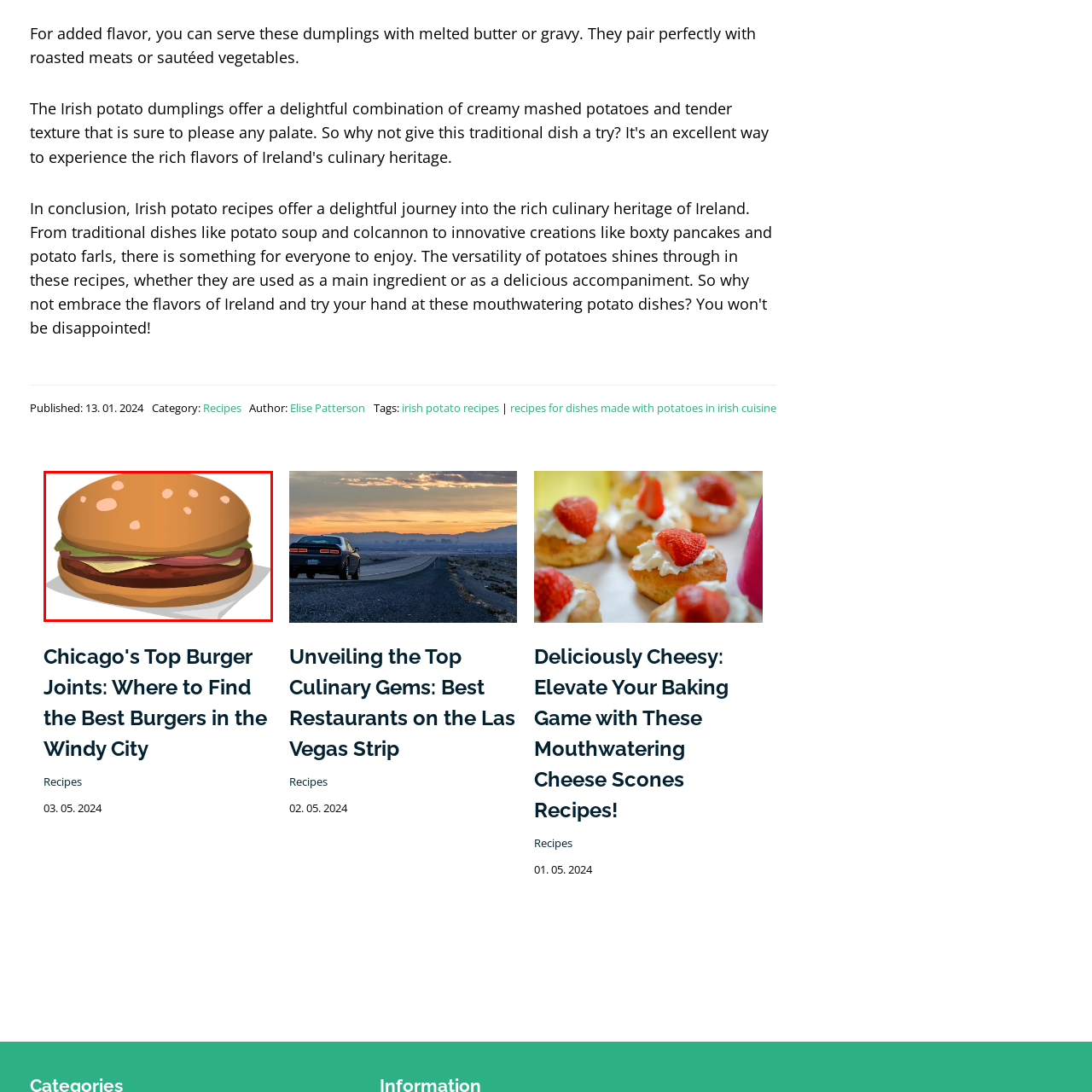Pay special attention to the segment of the image inside the red box and offer a detailed answer to the question that follows, based on what you see: What is on top of the bun?

By analyzing the image description, it is mentioned that the bun is 'accented with a few sesame seeds on top', which implies that sesame seeds are the topping on the bun.